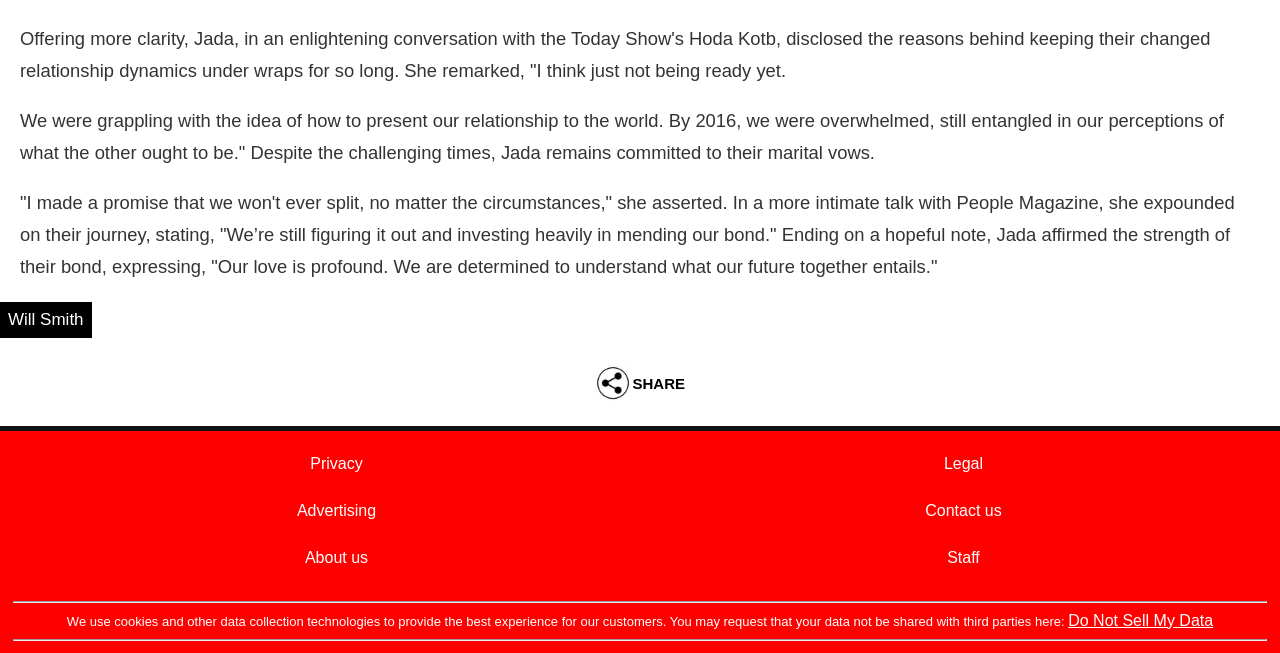Please identify the bounding box coordinates of the clickable region that I should interact with to perform the following instruction: "Click on Will Smith's link". The coordinates should be expressed as four float numbers between 0 and 1, i.e., [left, top, right, bottom].

[0.0, 0.462, 0.072, 0.517]